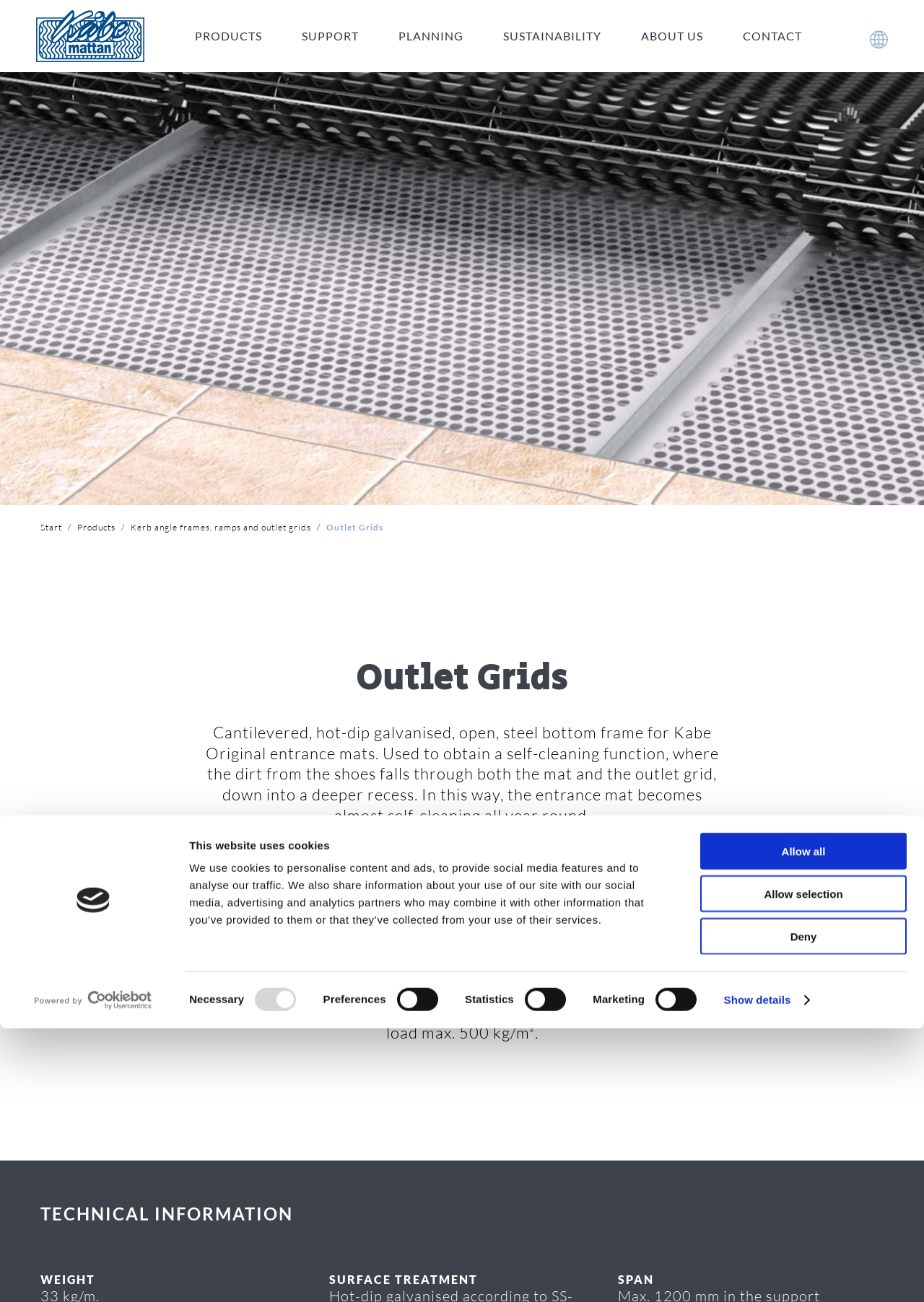Could you highlight the region that needs to be clicked to execute the instruction: "Click the 'Kabe-mattan' link"?

[0.039, 0.039, 0.156, 0.049]